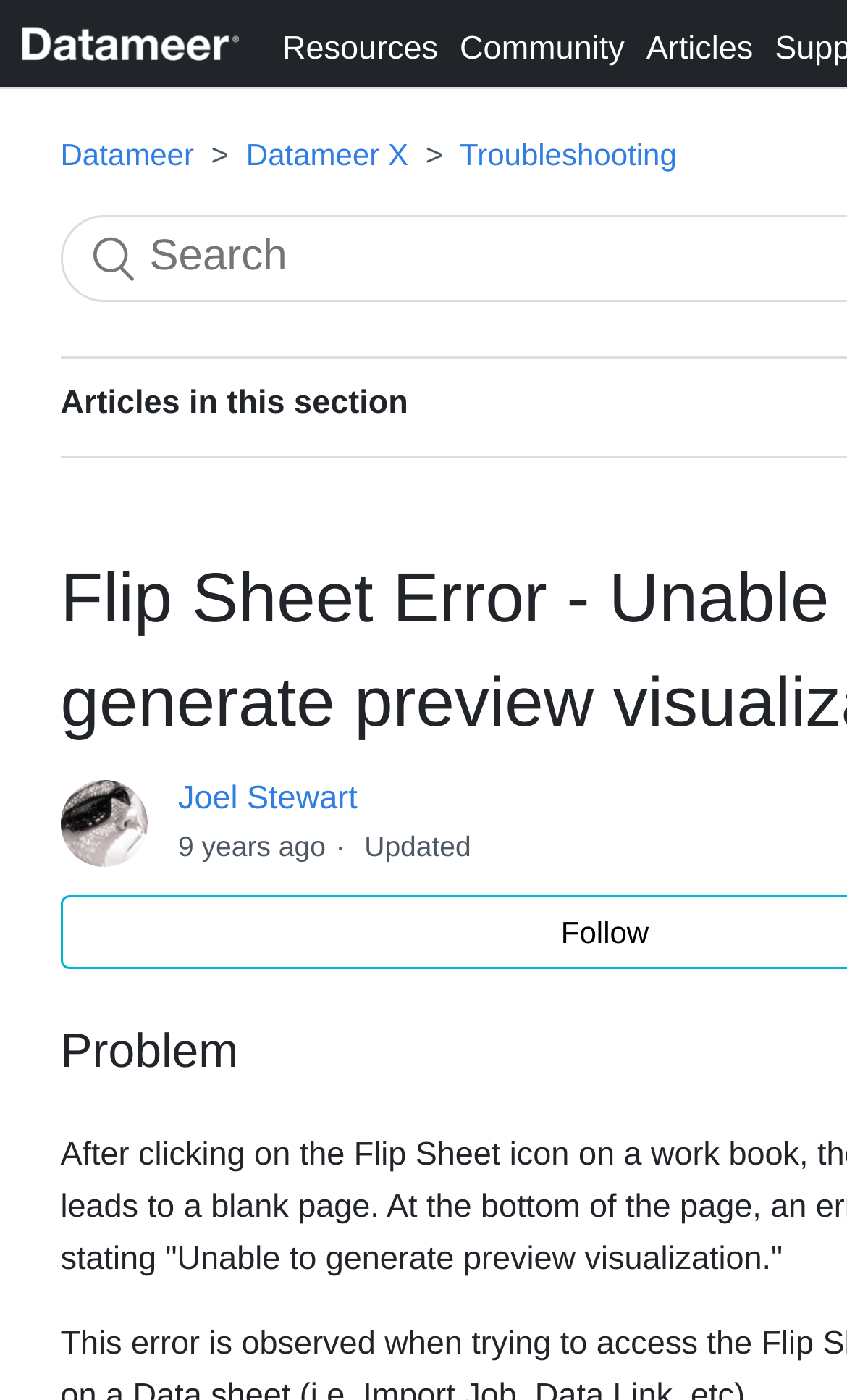Explain the webpage in detail.

The webpage appears to be an error page from Datameer, with a title "Flip Sheet Error - Unable to generate preview visualization". At the top of the page, there are four links: "Resources", "Community", and "Articles", aligned horizontally. Below these links, there is a list of three items: "Datameer", "Datameer X", and "Troubleshooting", which are also links. 

The "Troubleshooting" link is expanded, showing a specific article with the author "Joel Stewart" and a timestamp "2015-05-19 19:44", which is described as "9 years ago". The article's title is not explicitly mentioned, but it seems to be related to the error described in the meta description, which is about a blank page appearing after clicking on the Flip Sheet icon on a workbook.